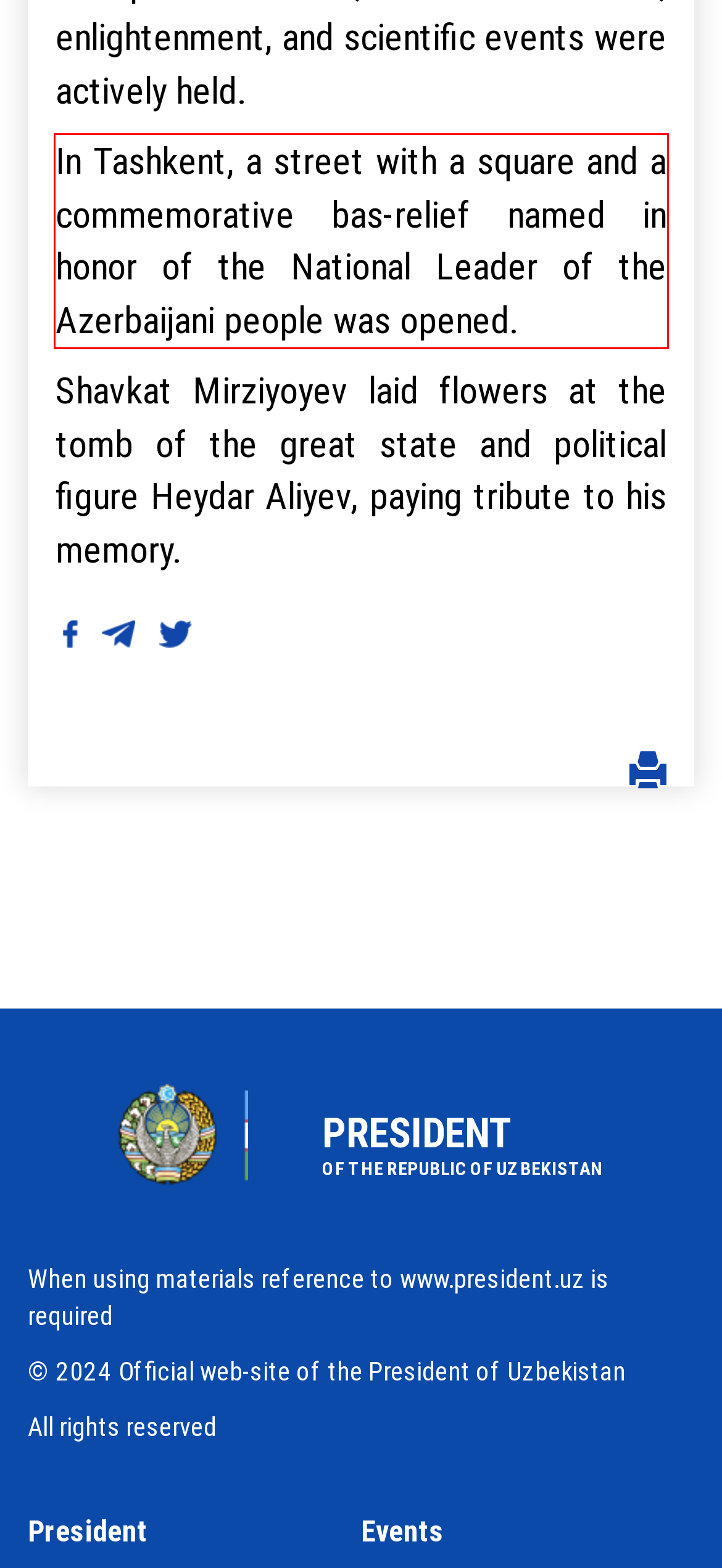Examine the webpage screenshot and use OCR to recognize and output the text within the red bounding box.

In Tashkent, a street with a square and a commemorative bas-relief named in honor of the National Leader of the Azerbaijani people was opened.